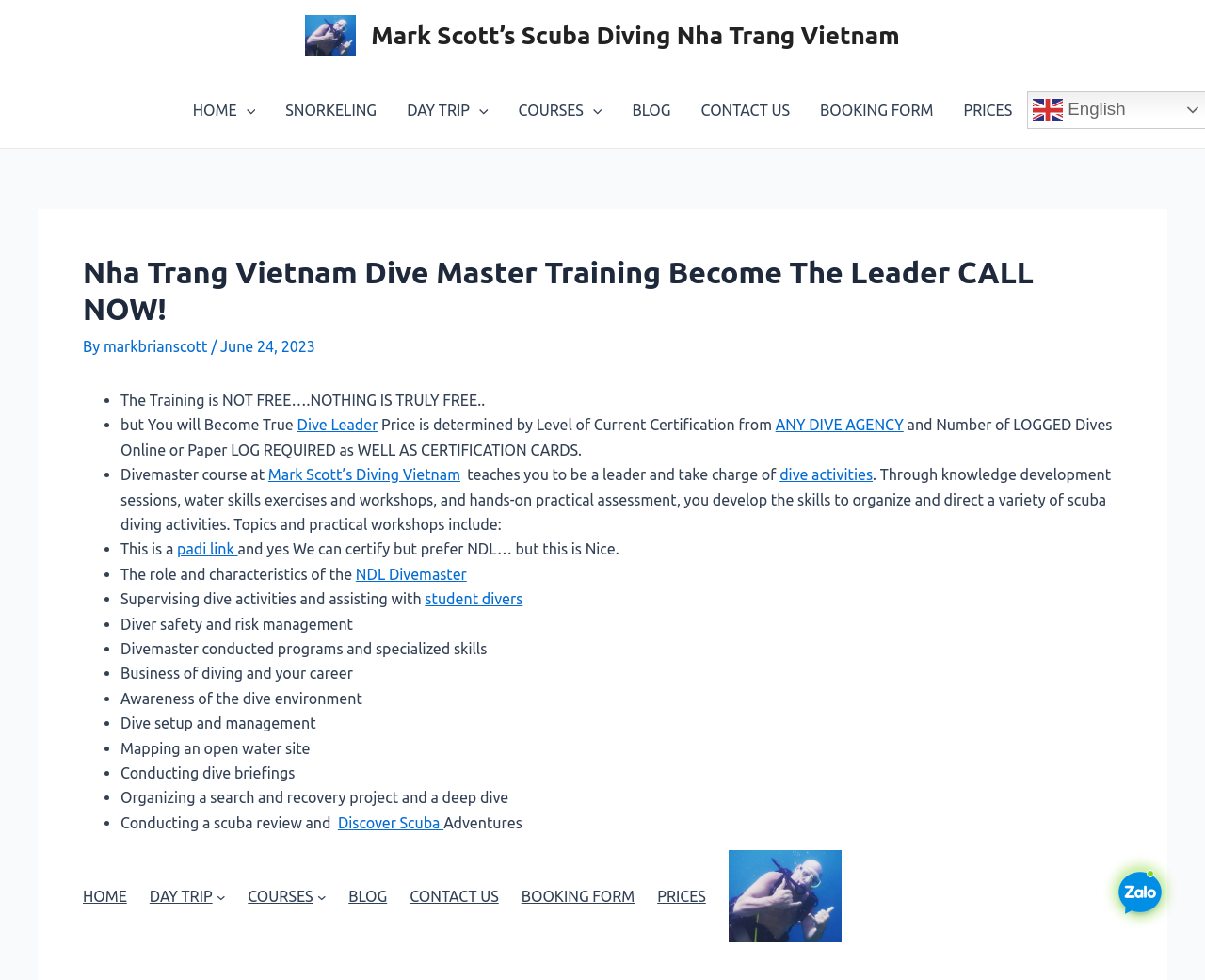Identify the bounding box coordinates of the clickable region necessary to fulfill the following instruction: "Navigate to HOME Menu". The bounding box coordinates should be four float numbers between 0 and 1, i.e., [left, top, right, bottom].

[0.148, 0.074, 0.224, 0.151]